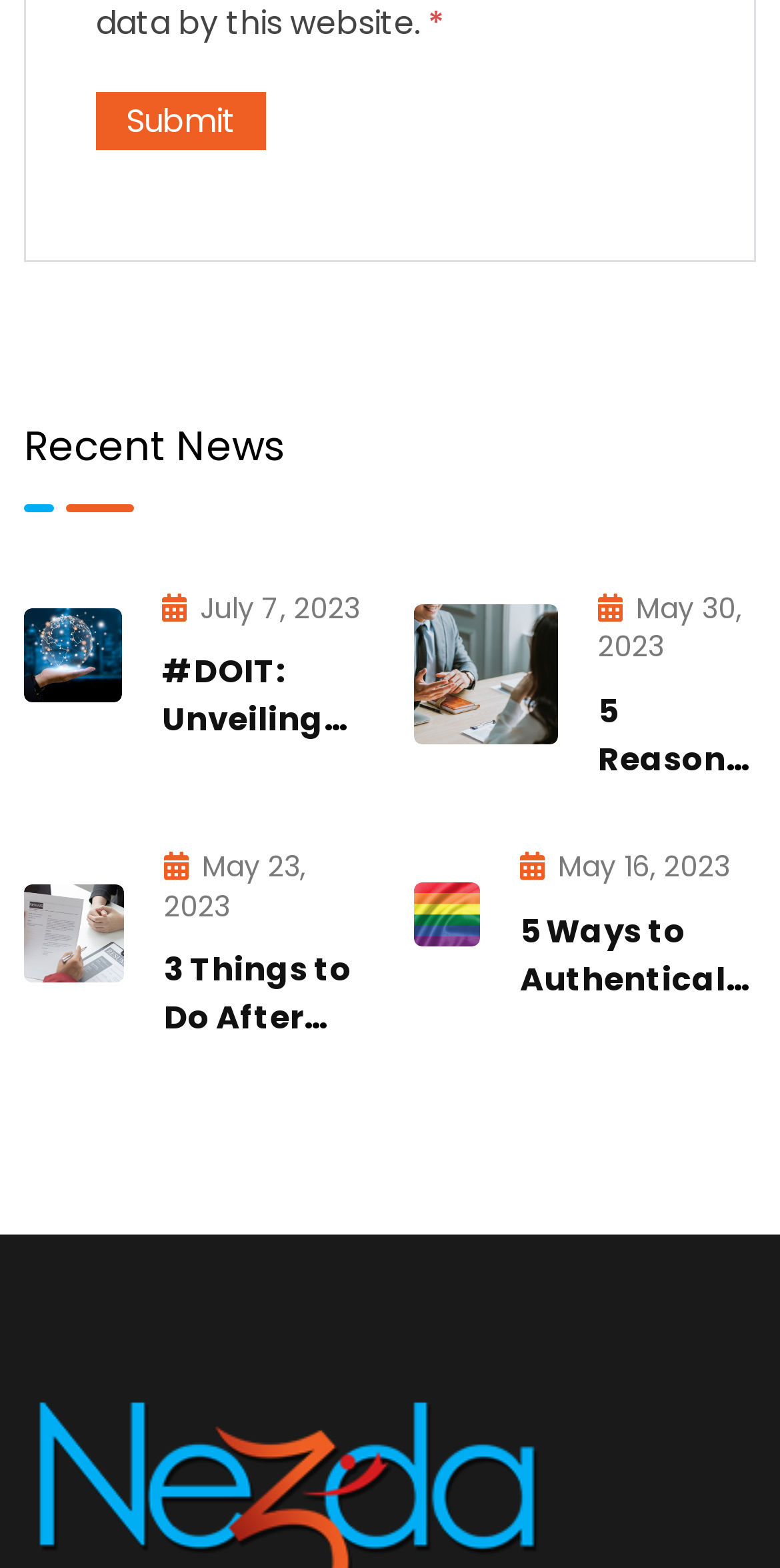Given the description "name="form_sub" value="Submit"", determine the bounding box of the corresponding UI element.

[0.123, 0.059, 0.341, 0.096]